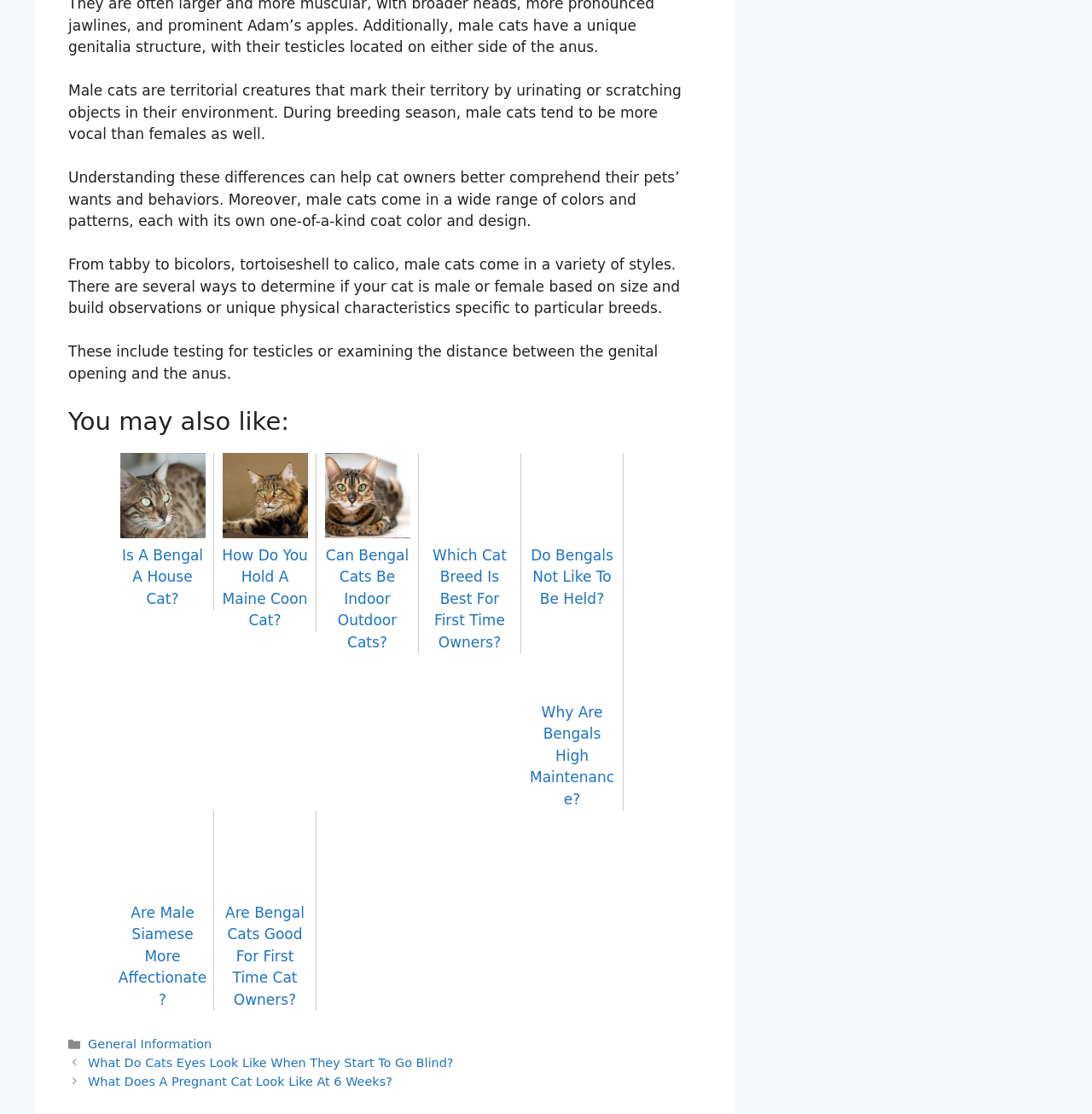Refer to the element description Why Are Bengals High Maintenance? and identify the corresponding bounding box in the screenshot. Format the coordinates as (top-left x, top-left y, bottom-right x, bottom-right y) with values in the range of 0 to 1.

[0.485, 0.612, 0.563, 0.725]